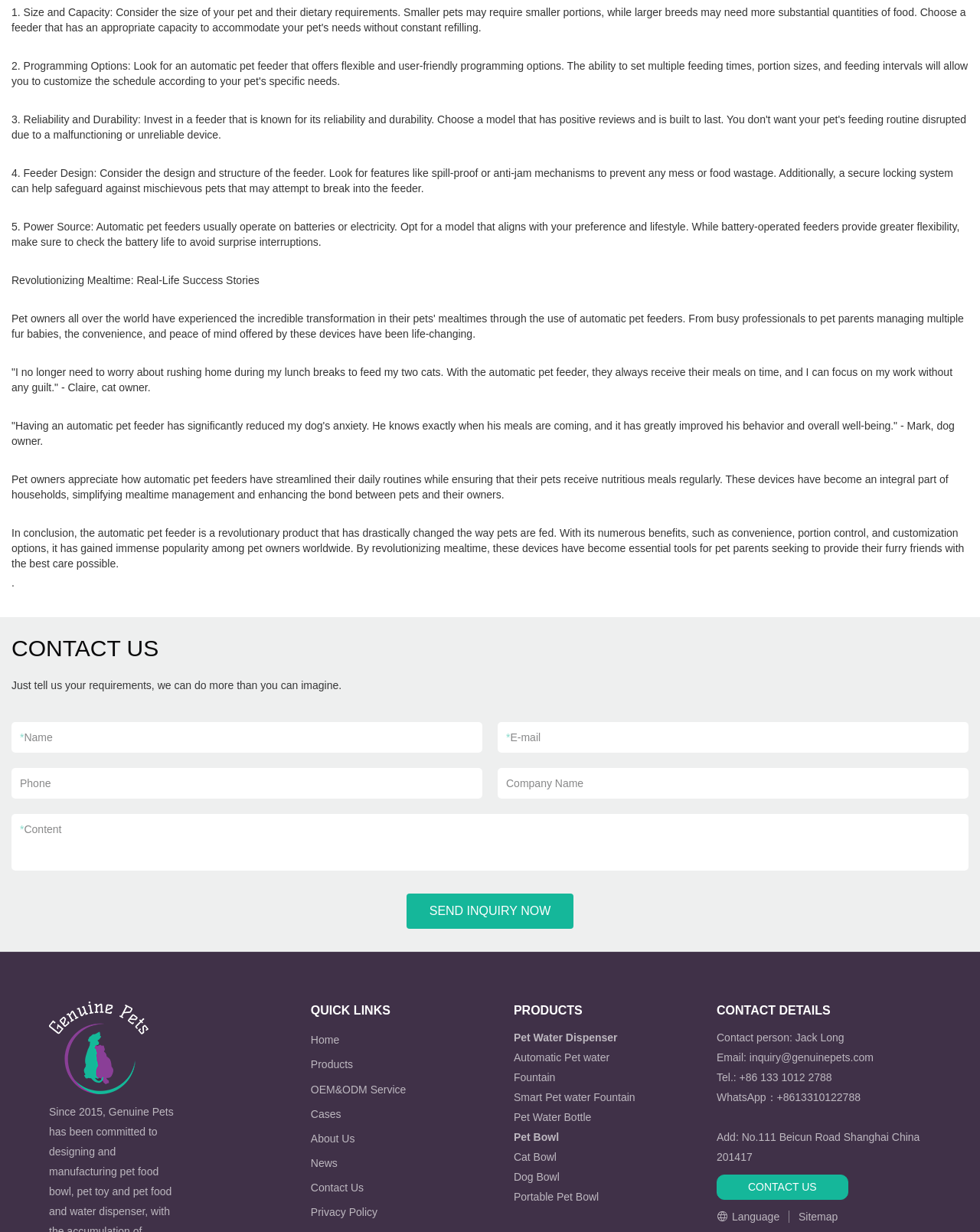What is the benefit of an automatic pet feeder?
Please answer the question with a detailed and comprehensive explanation.

According to the webpage, an automatic pet feeder provides convenience, portion control, and customization options, making it a revolutionary product for pet owners.